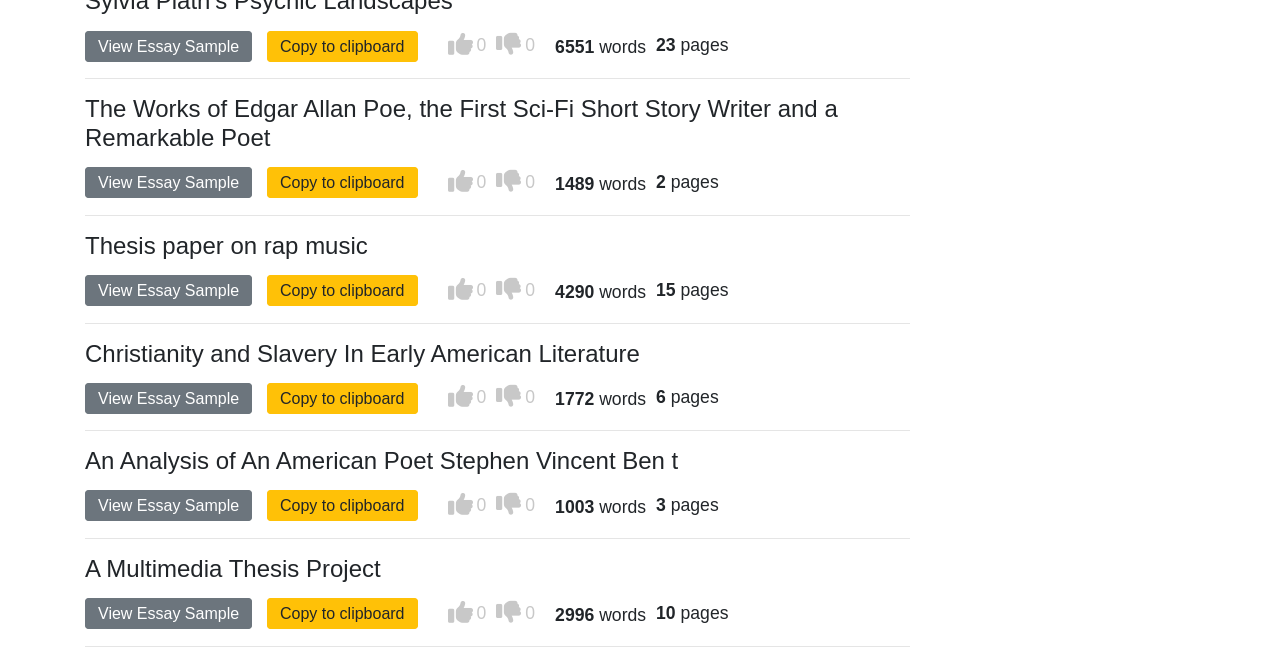Determine the bounding box coordinates of the clickable element necessary to fulfill the instruction: "View essay sample". Provide the coordinates as four float numbers within the 0 to 1 range, i.e., [left, top, right, bottom].

[0.066, 0.423, 0.197, 0.471]